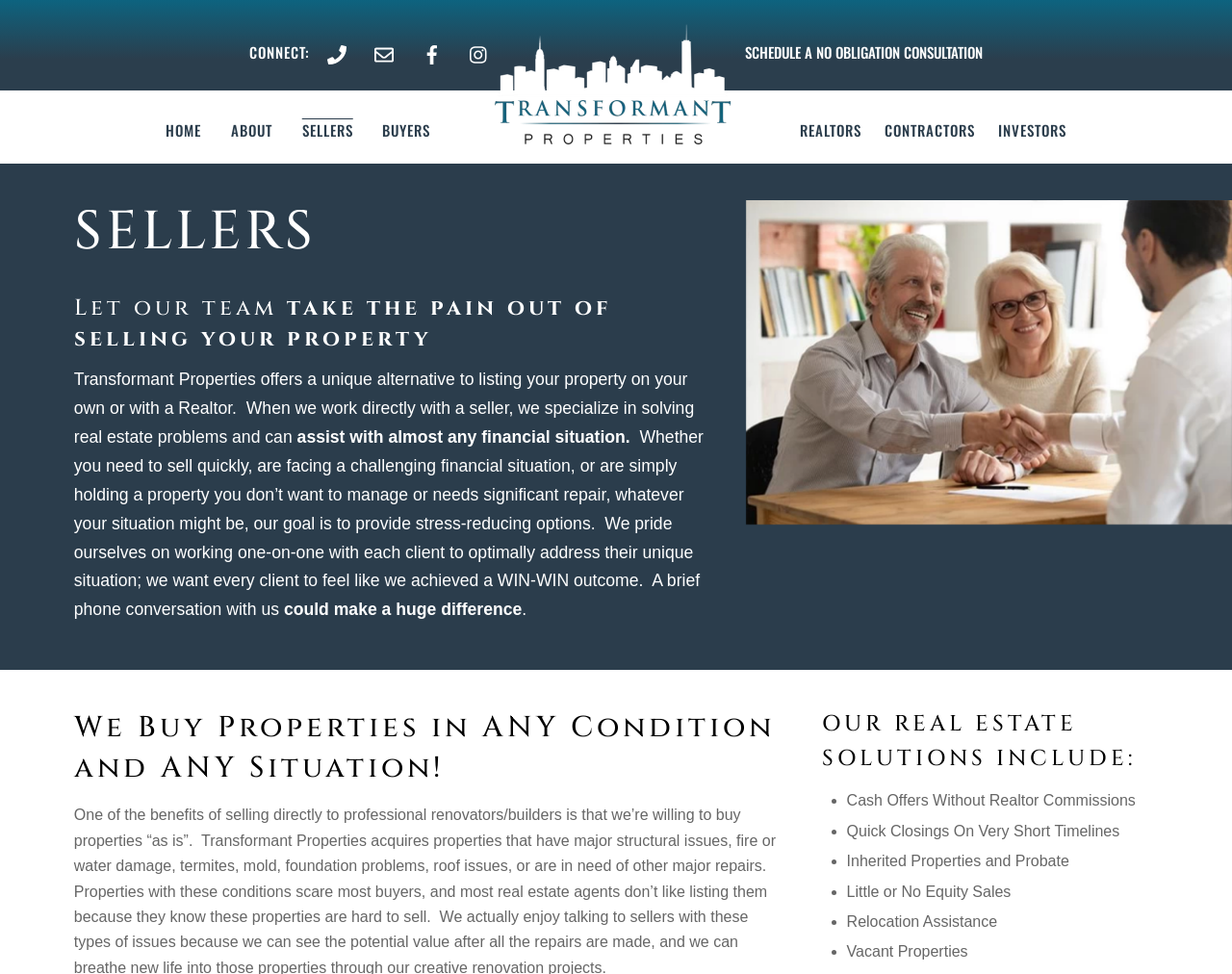Give a short answer to this question using one word or a phrase:
What is the purpose of the company?

To help sellers